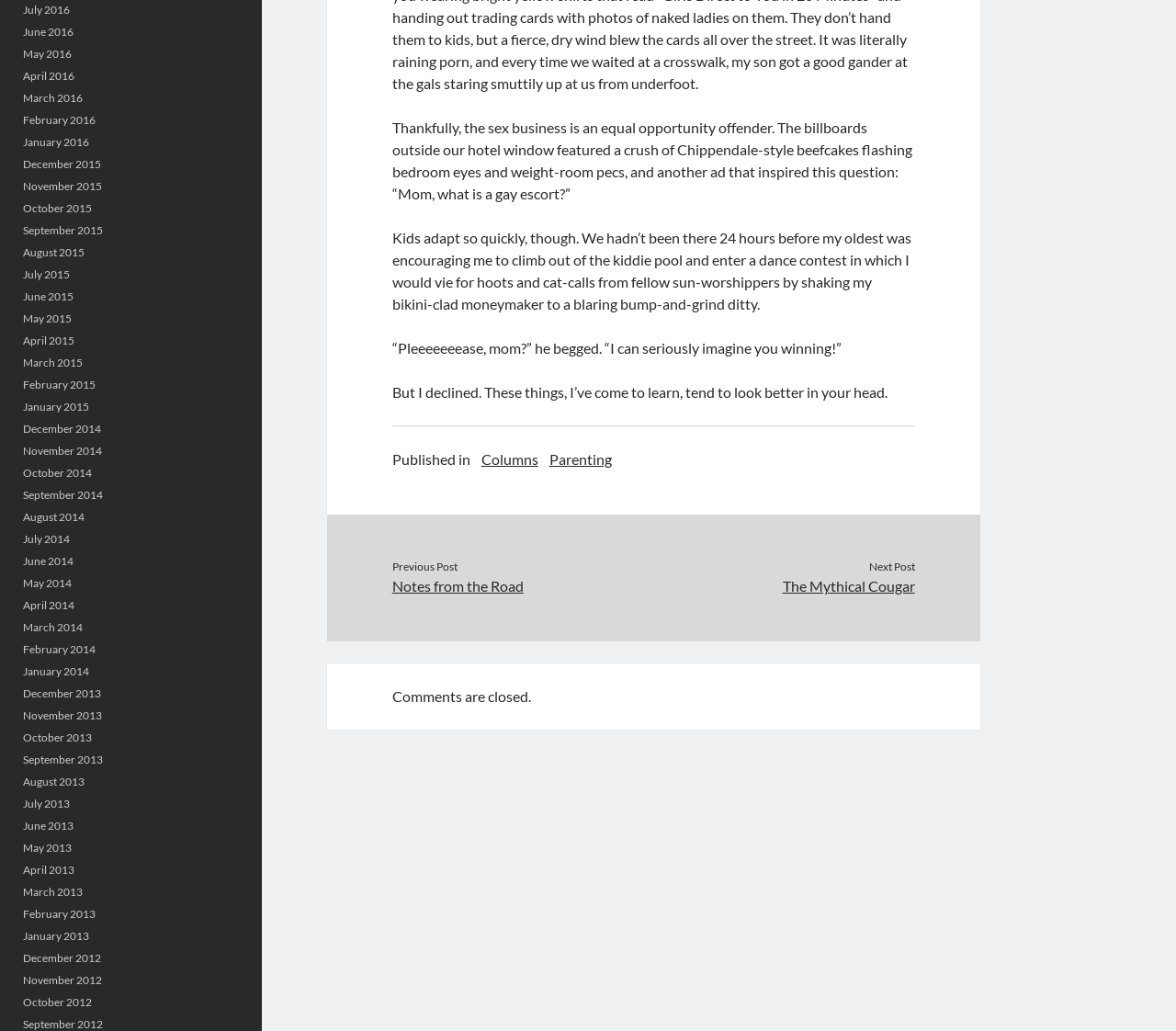Identify the bounding box coordinates for the element you need to click to achieve the following task: "Go to the previous post". The coordinates must be four float values ranging from 0 to 1, formatted as [left, top, right, bottom].

[0.333, 0.543, 0.389, 0.556]